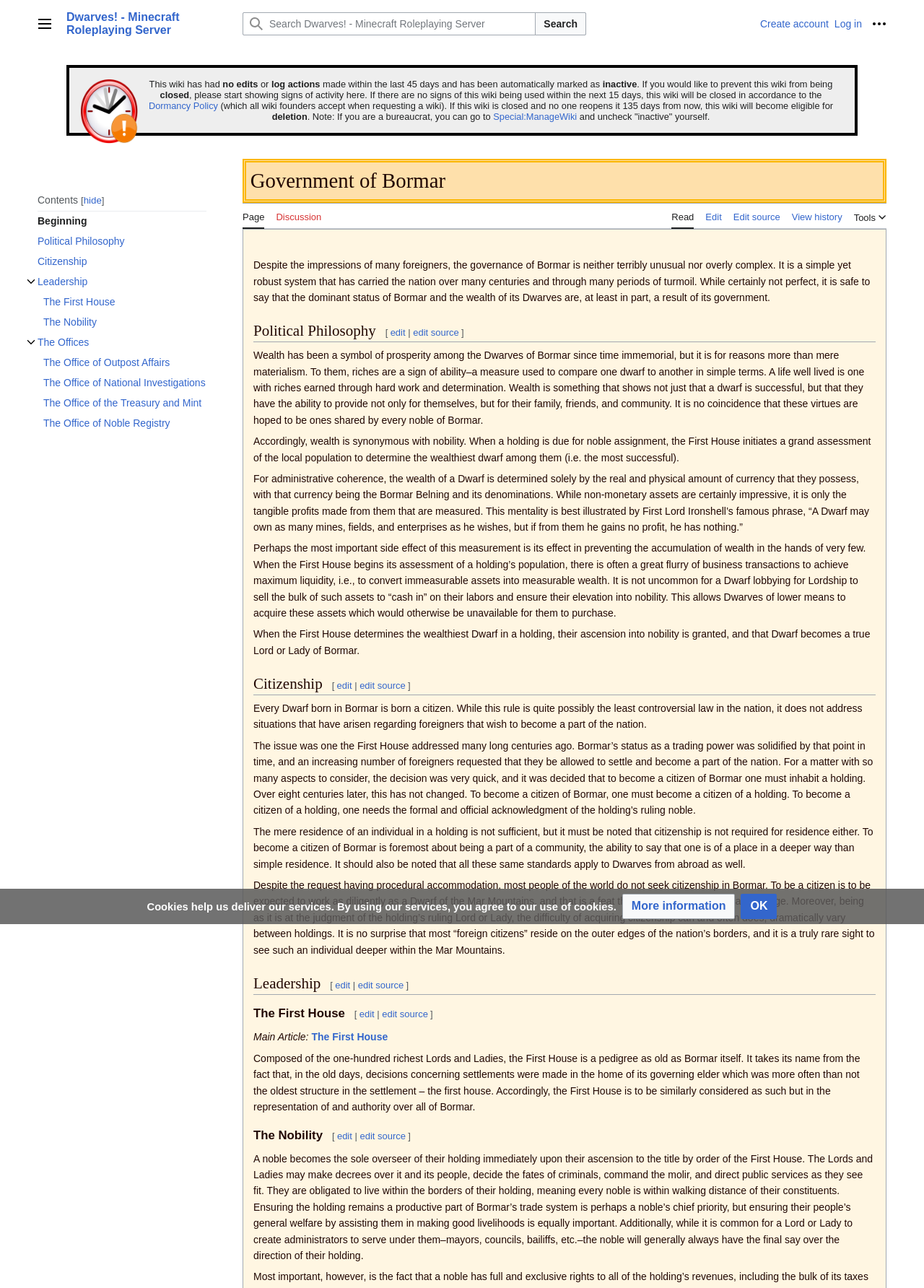Determine the coordinates of the bounding box for the clickable area needed to execute this instruction: "View history".

[0.857, 0.158, 0.911, 0.177]